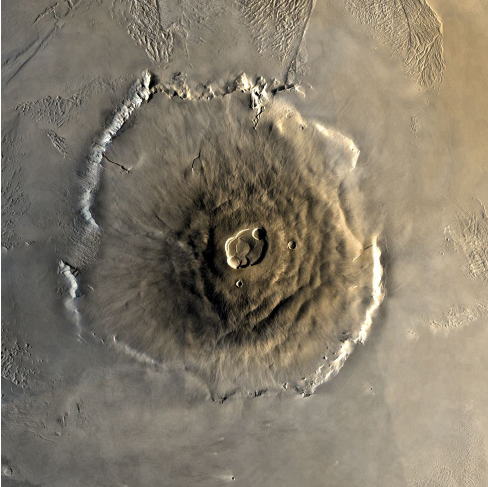What created the composite image of Olympus Mons?
Please use the visual content to give a single word or phrase answer.

Viking orbiters